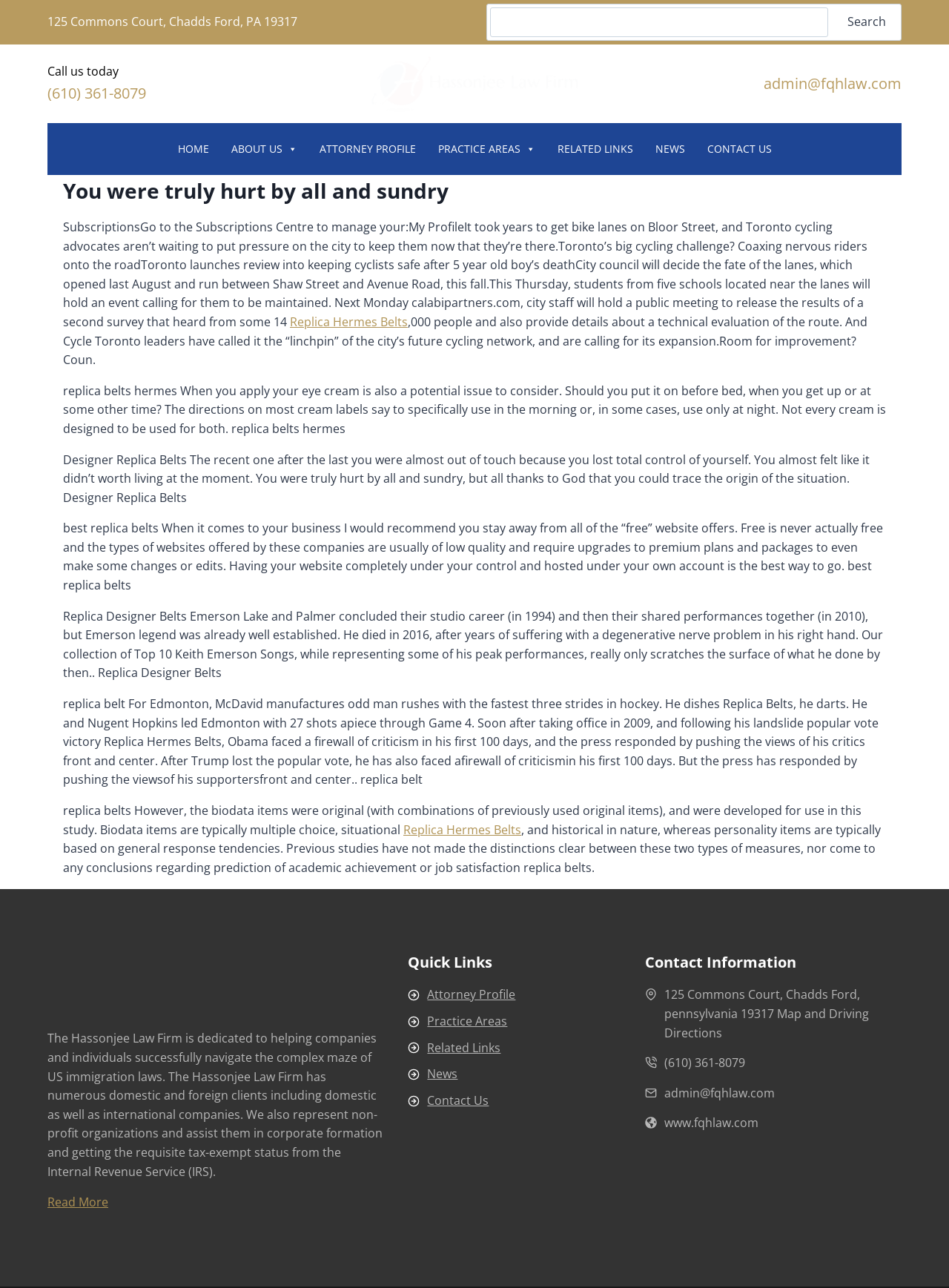Identify the bounding box coordinates for the UI element described by the following text: "parent_node: Search name="s"". Provide the coordinates as four float numbers between 0 and 1, in the format [left, top, right, bottom].

[0.516, 0.006, 0.873, 0.029]